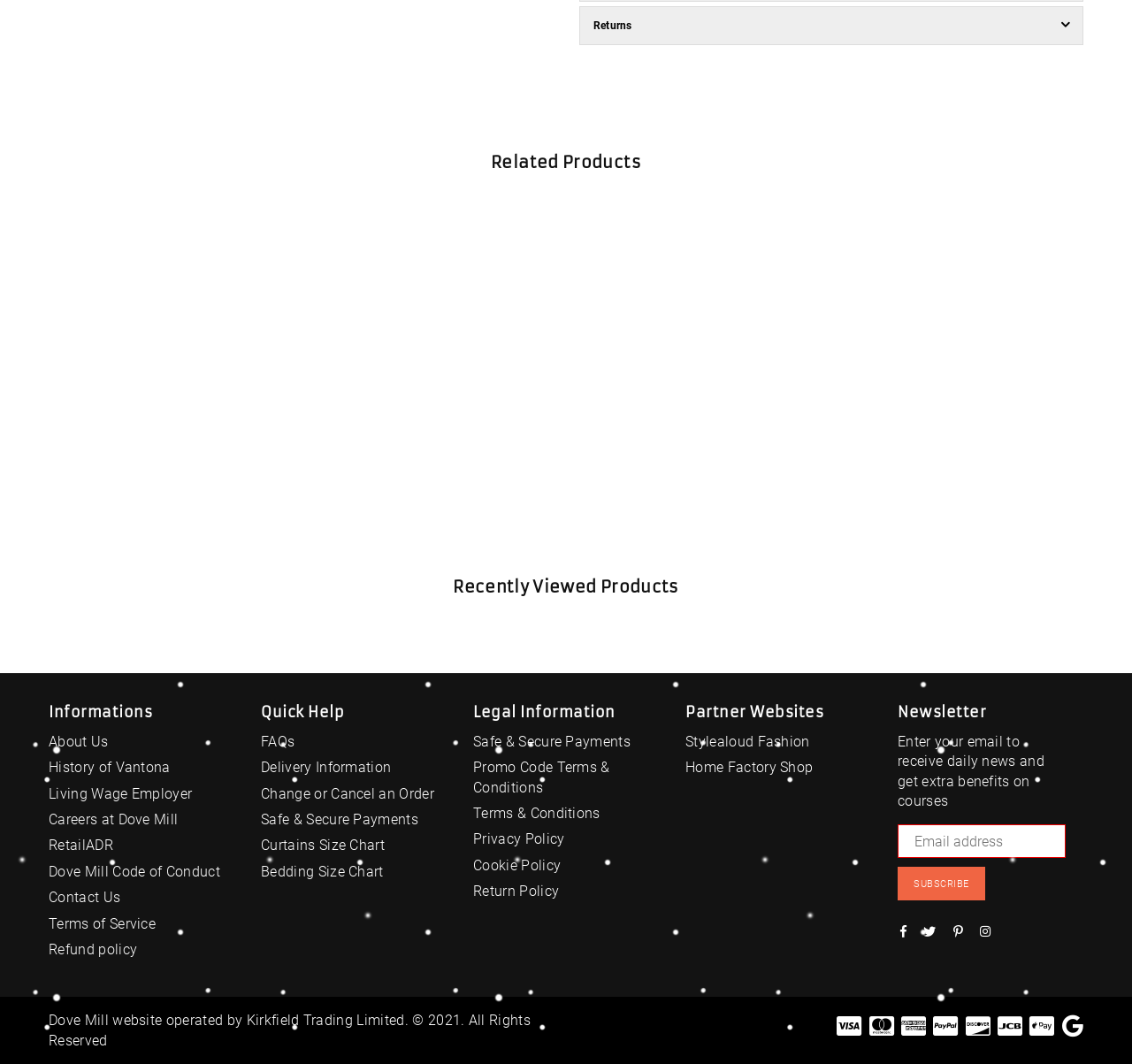What is the purpose of the newsletter section?
From the screenshot, supply a one-word or short-phrase answer.

To receive daily news and extra benefits